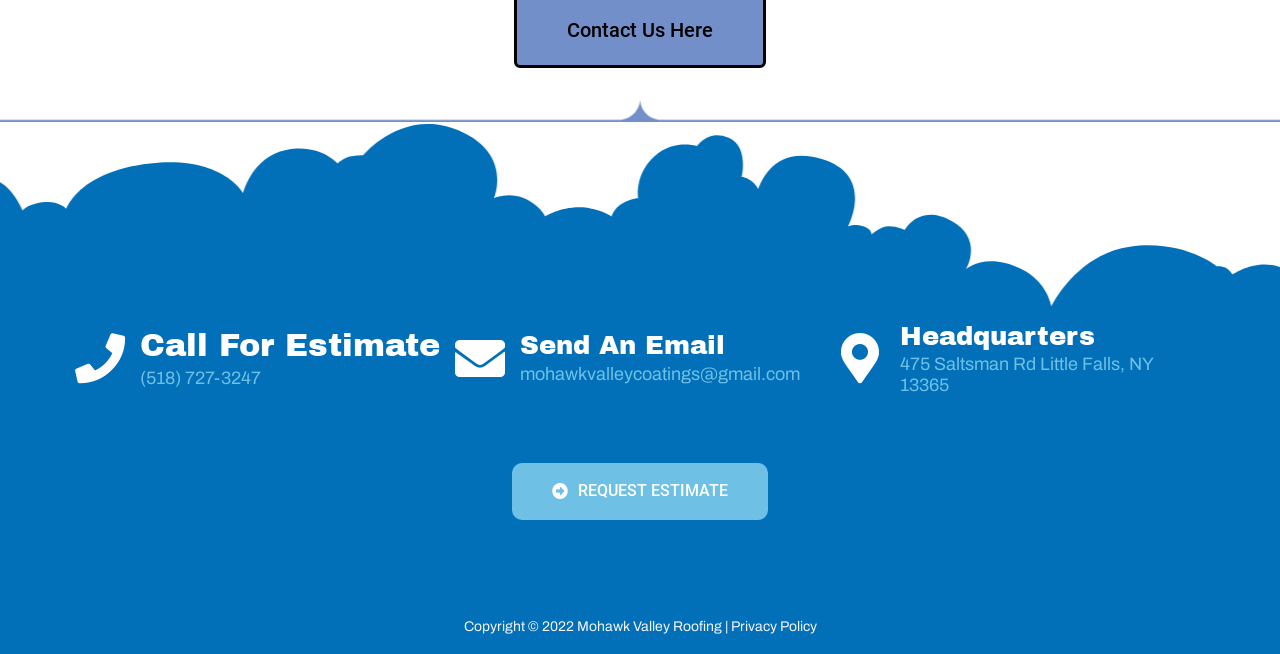Refer to the element description Privacy Policy and identify the corresponding bounding box in the screenshot. Format the coordinates as (top-left x, top-left y, bottom-right x, bottom-right y) with values in the range of 0 to 1.

[0.571, 0.946, 0.638, 0.969]